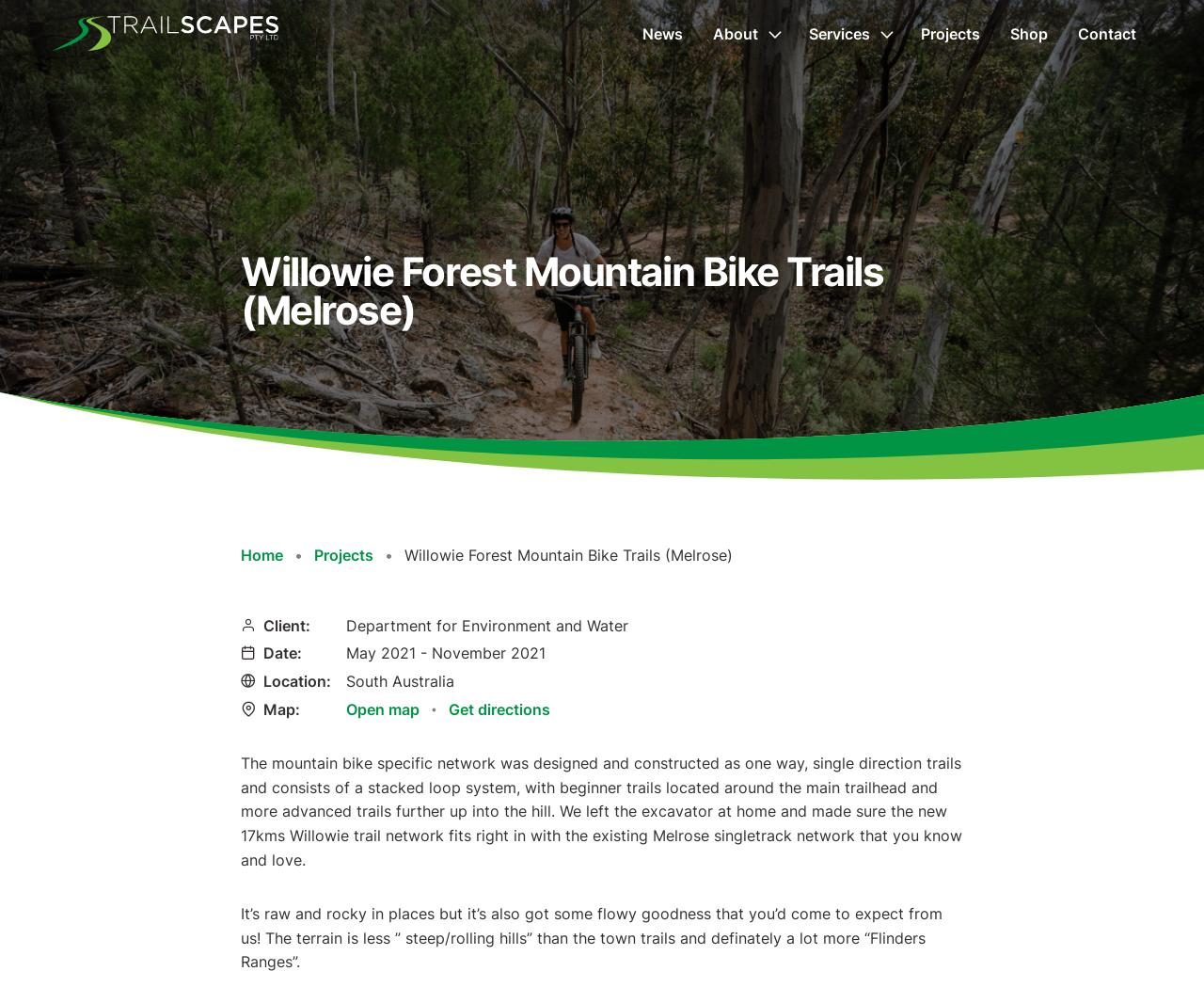Describe all visible elements and their arrangement on the webpage.

The webpage is about the Willowie Forest Mountain Bike Trails in Melrose, South Australia. At the top, there is a main navigation menu with links to TrailScapes, News, About, Services, Projects, Shop, and Contact. The TrailScapes link has an accompanying image. 

Below the navigation menu, there is a large heading that reads "Willowie Forest Mountain Bike Trails (Melrose)". To the left of the heading, there is a wide image that spans the entire width of the page. 

On the left side of the page, there are links to Home and Projects, with a brief description of the project, including the client, date, location, and a map button that opens a map. There is also a "Get directions" link.

The main content of the page is a two-paragraph description of the mountain bike trails. The first paragraph explains that the trails were designed and constructed as one-way, single-direction trails with a stacked loop system, featuring beginner trails around the main trailhead and more advanced trails further up the hill. The second paragraph describes the terrain, mentioning that it's raw and rocky in some places, but also has flowy sections, and is less steep than the town trails.